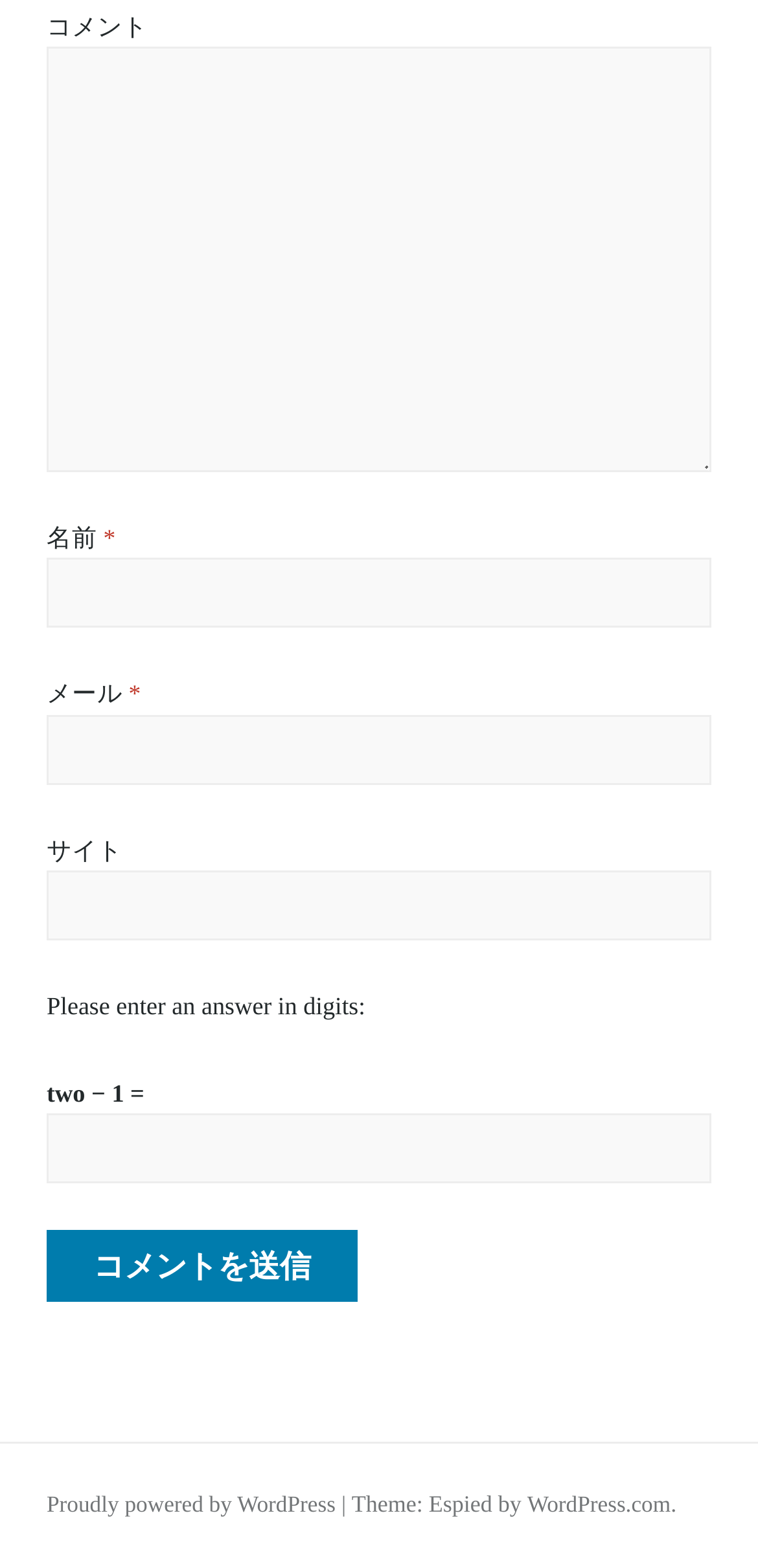Please determine the bounding box coordinates for the element that should be clicked to follow these instructions: "Visit WordPress.com".

[0.696, 0.952, 0.885, 0.968]